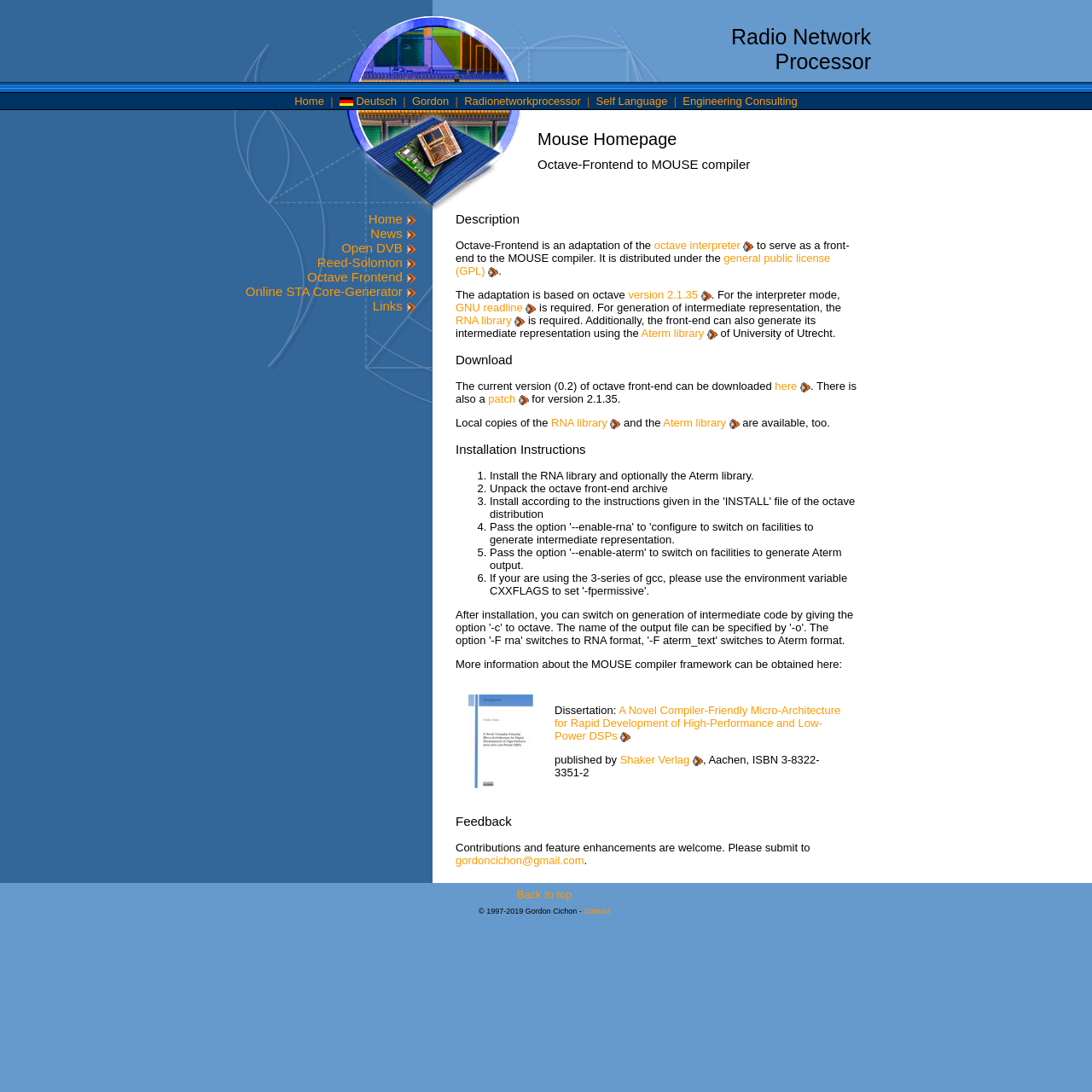Locate the bounding box coordinates of the clickable element to fulfill the following instruction: "Click the Engineering Consulting link". Provide the coordinates as four float numbers between 0 and 1 in the format [left, top, right, bottom].

[0.625, 0.087, 0.73, 0.098]